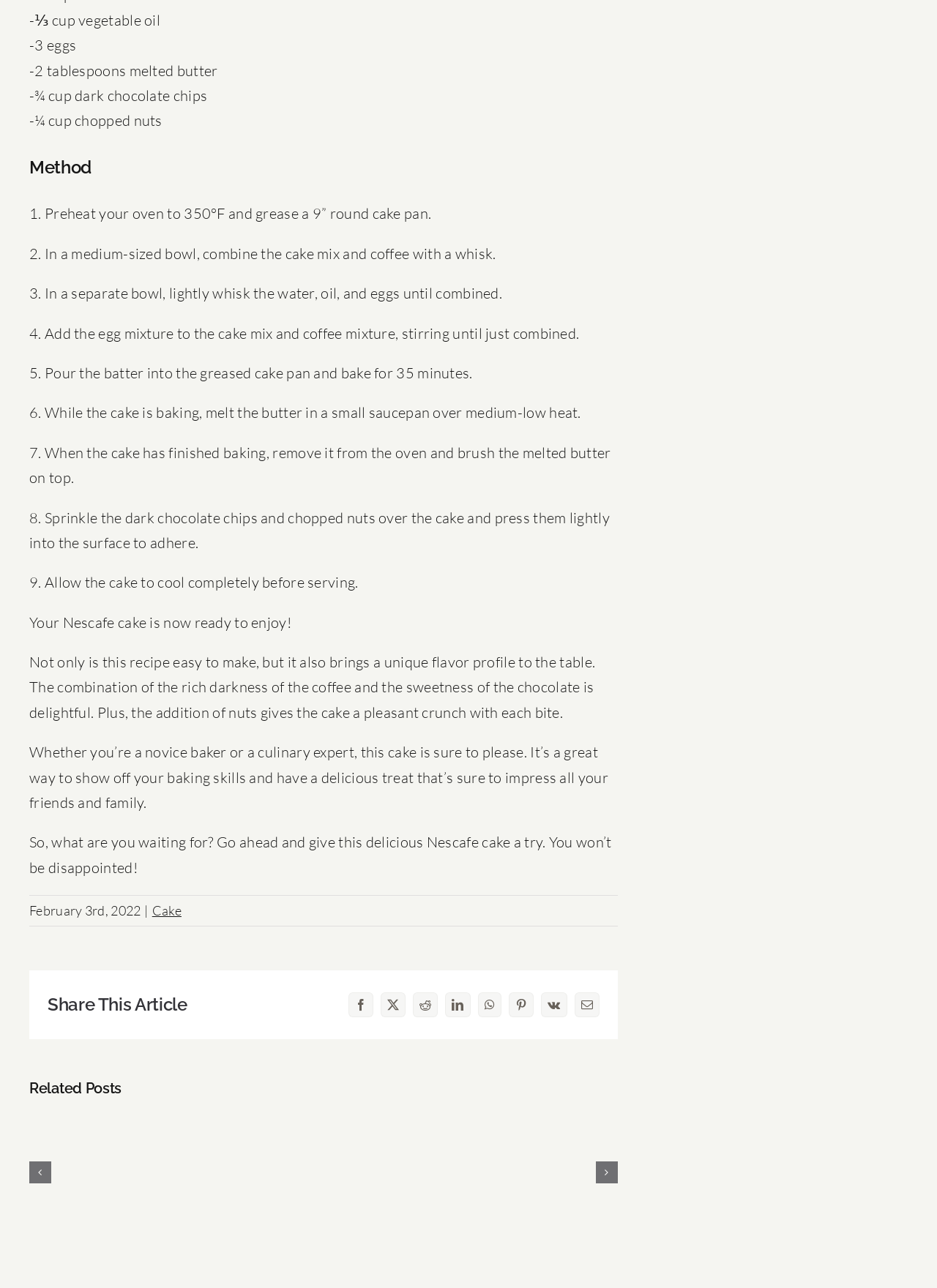Identify the bounding box for the UI element described as: "poems". The coordinates should be four float numbers between 0 and 1, i.e., [left, top, right, bottom].

None